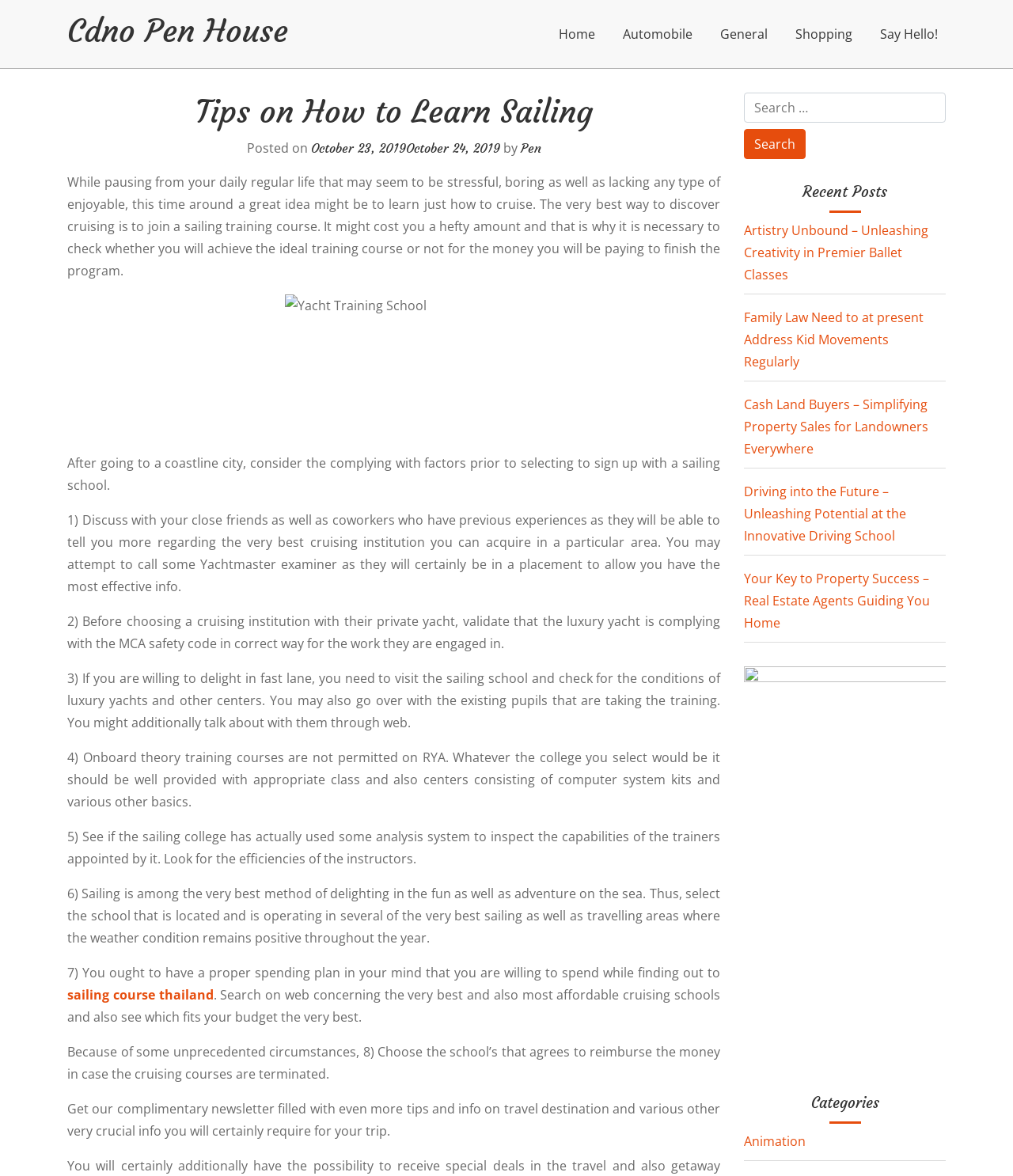Generate the text content of the main heading of the webpage.

Tips on How to Learn Sailing